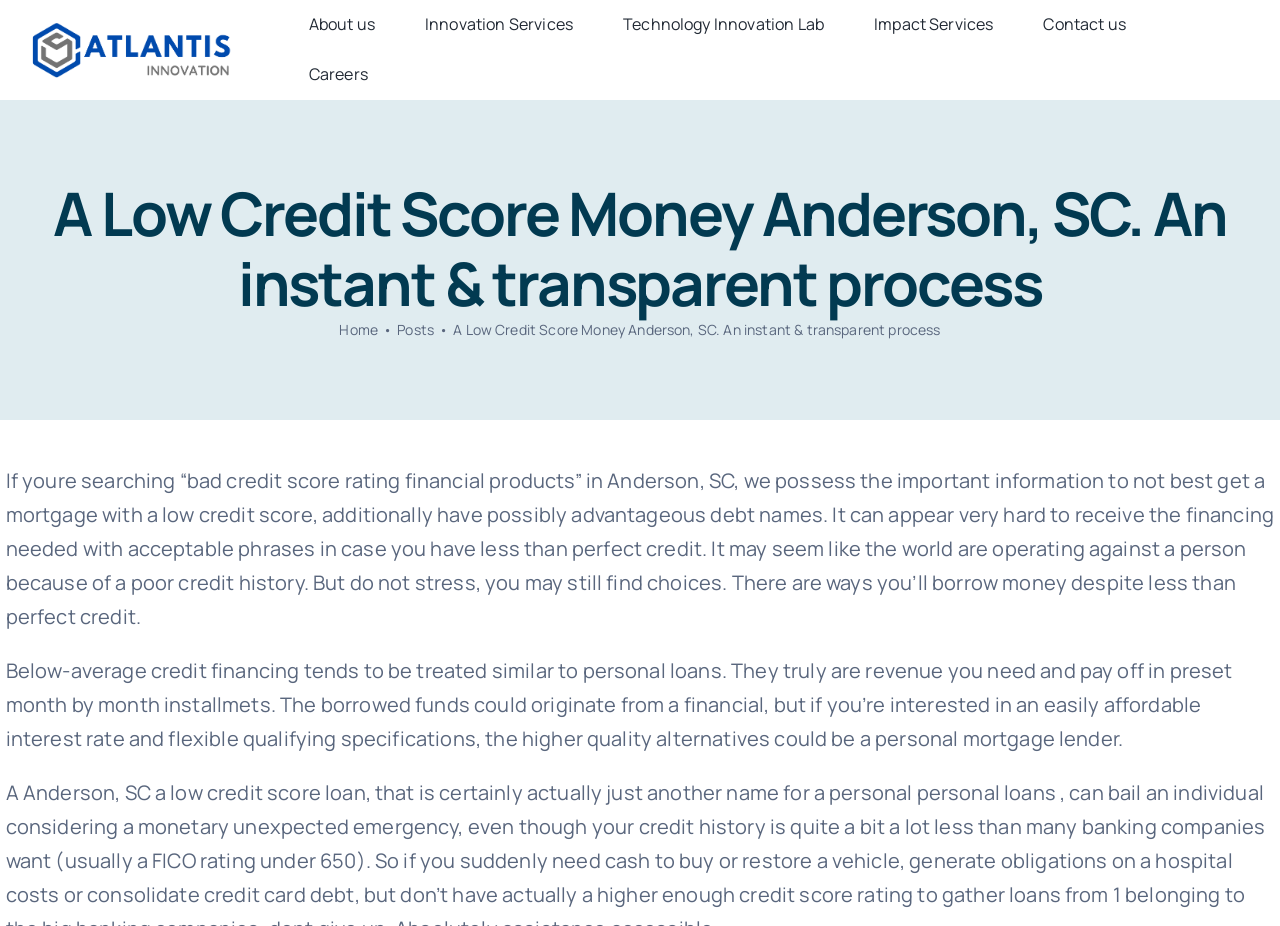What is the purpose of the webpage?
Please answer the question as detailed as possible based on the image.

I inferred the purpose of the webpage by reading the text content, which mentions 'bad credit score rating financial products' and provides information on how to get a loan with a low credit score.